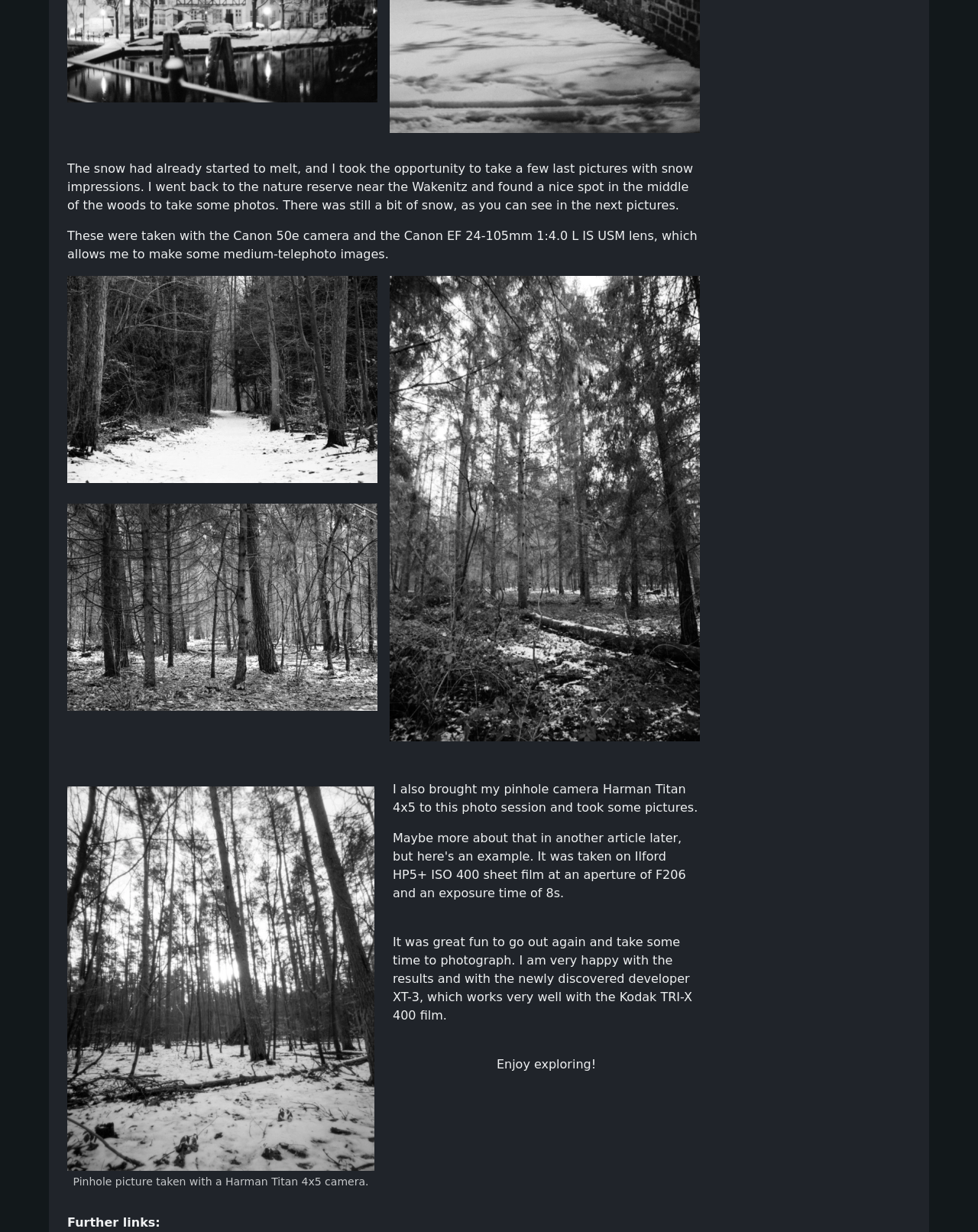Please identify the bounding box coordinates of the area that needs to be clicked to follow this instruction: "view the snowy path into the forest image".

[0.069, 0.224, 0.386, 0.392]